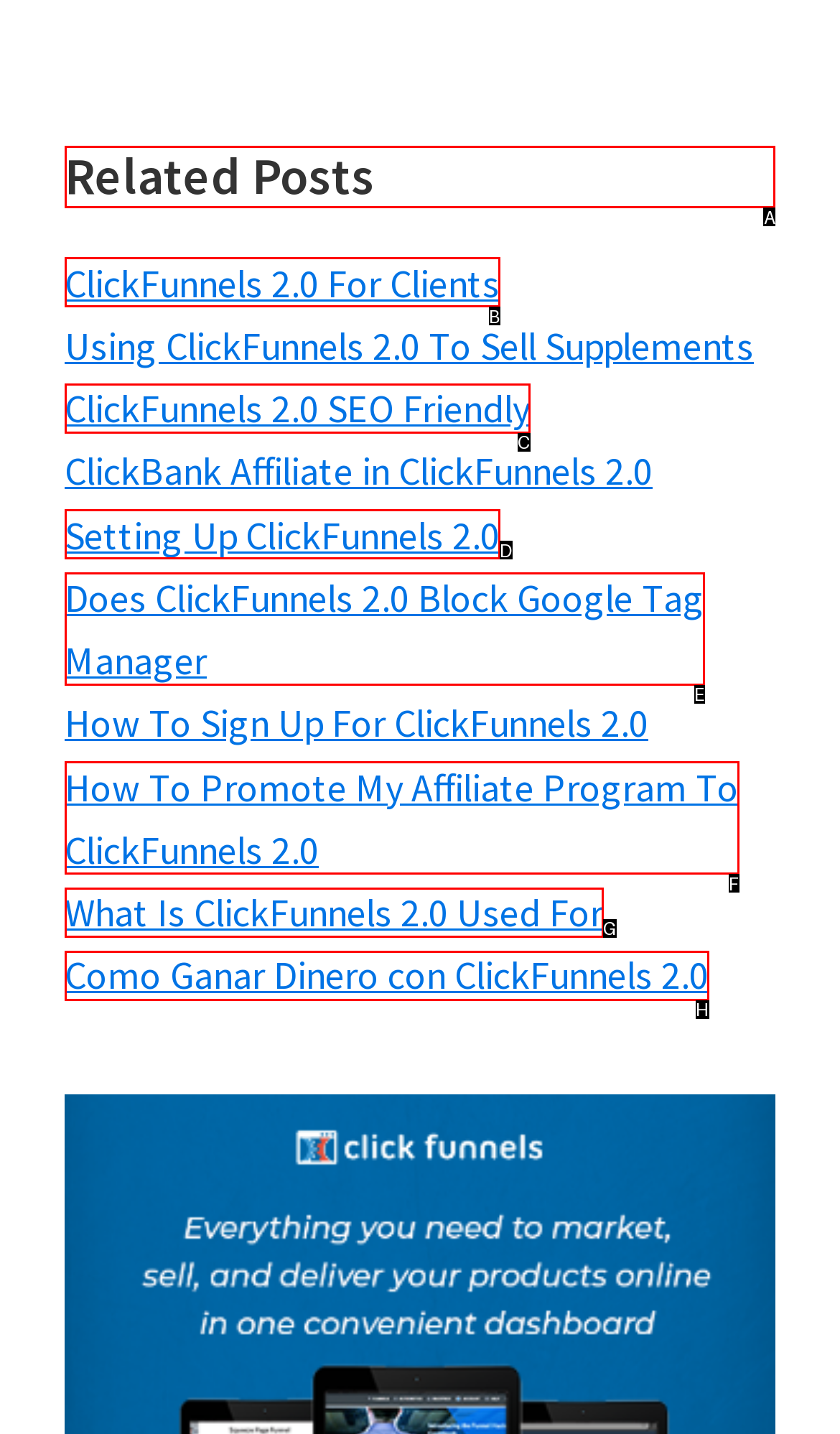Choose the HTML element that needs to be clicked for the given task: View related posts Respond by giving the letter of the chosen option.

A